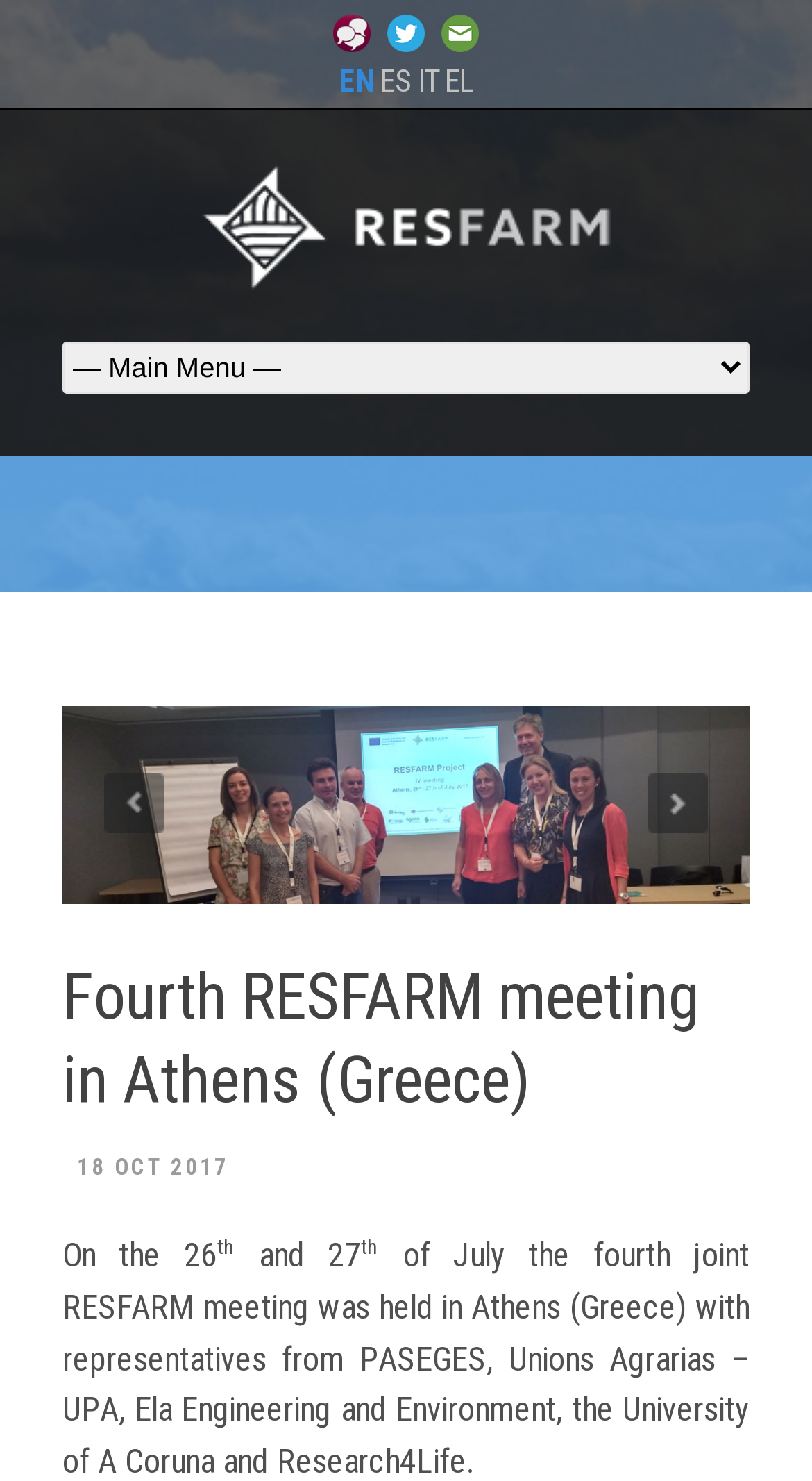Identify the bounding box coordinates of the clickable section necessary to follow the following instruction: "Go to previous page". The coordinates should be presented as four float numbers from 0 to 1, i.e., [left, top, right, bottom].

[0.128, 0.522, 0.203, 0.563]